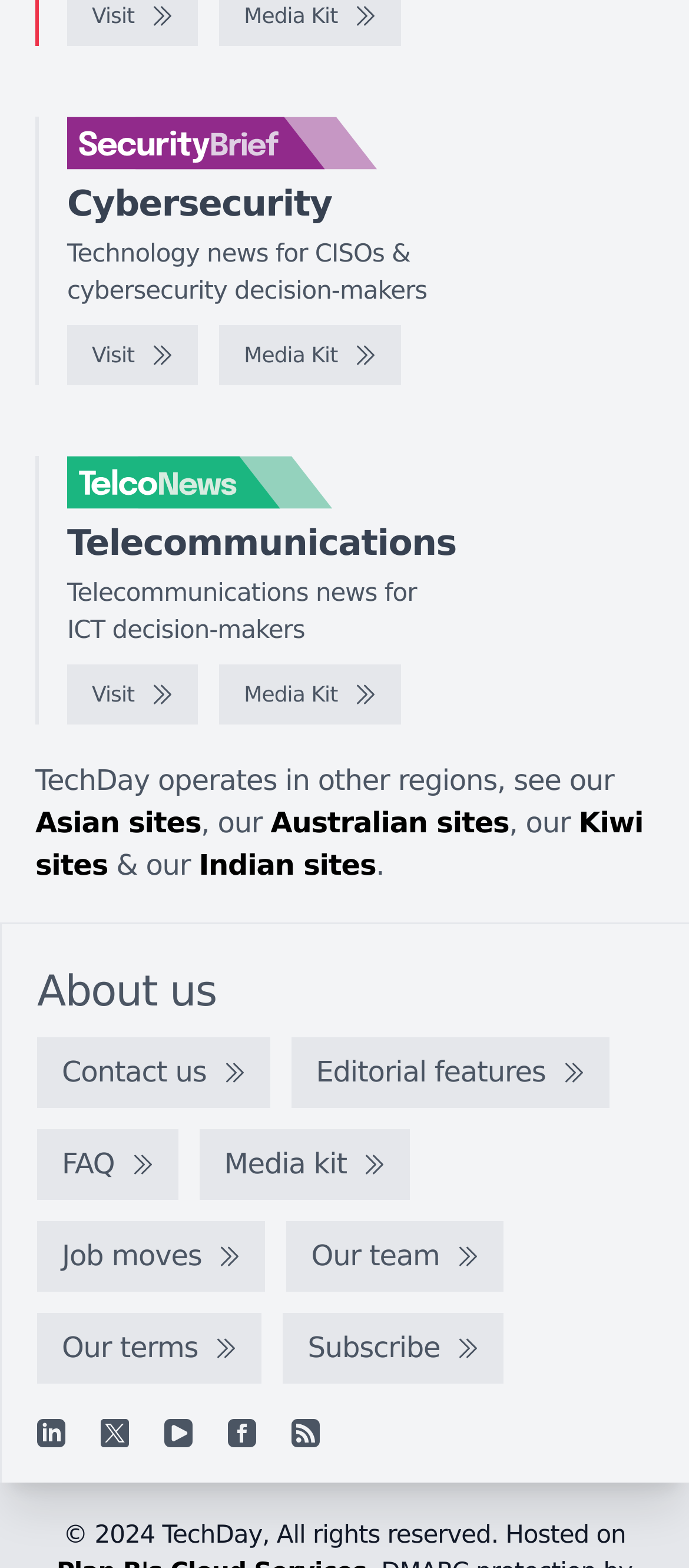Identify the bounding box for the UI element described as: "FAQ". Ensure the coordinates are four float numbers between 0 and 1, formatted as [left, top, right, bottom].

[0.054, 0.72, 0.258, 0.765]